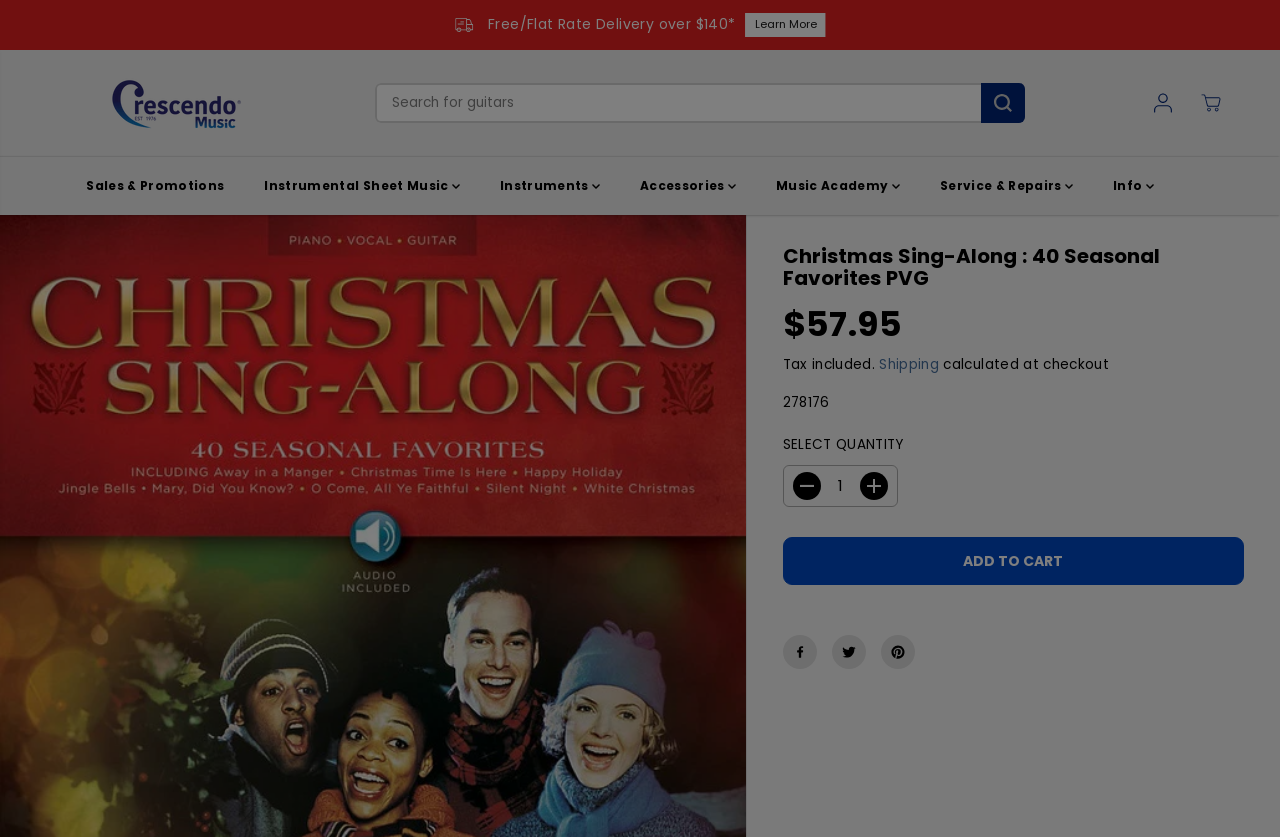What is the price of the Christmas Sing-Along book?
Give a single word or phrase as your answer by examining the image.

$57.95